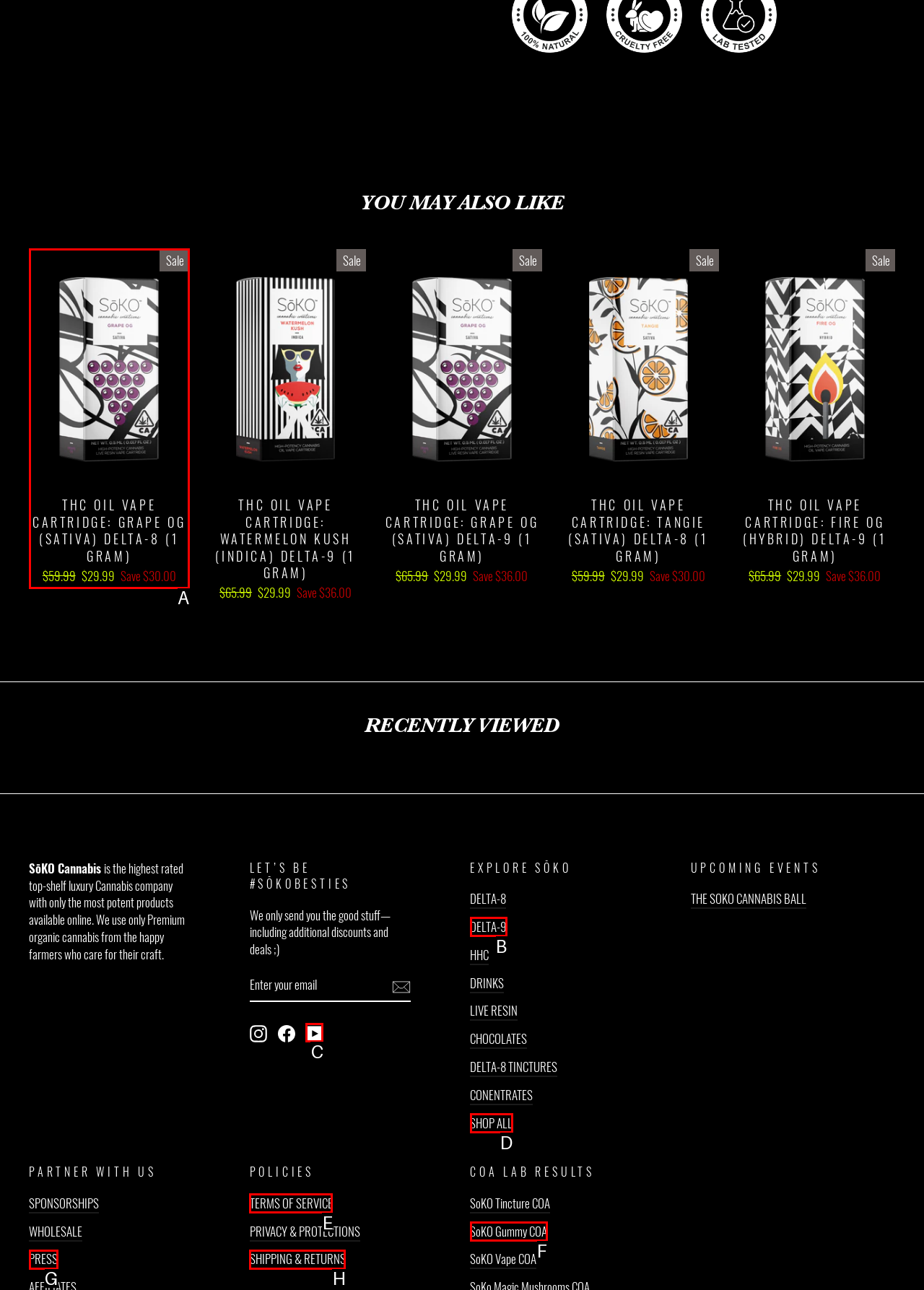From the description: SHOP ALL, identify the option that best matches and reply with the letter of that option directly.

D